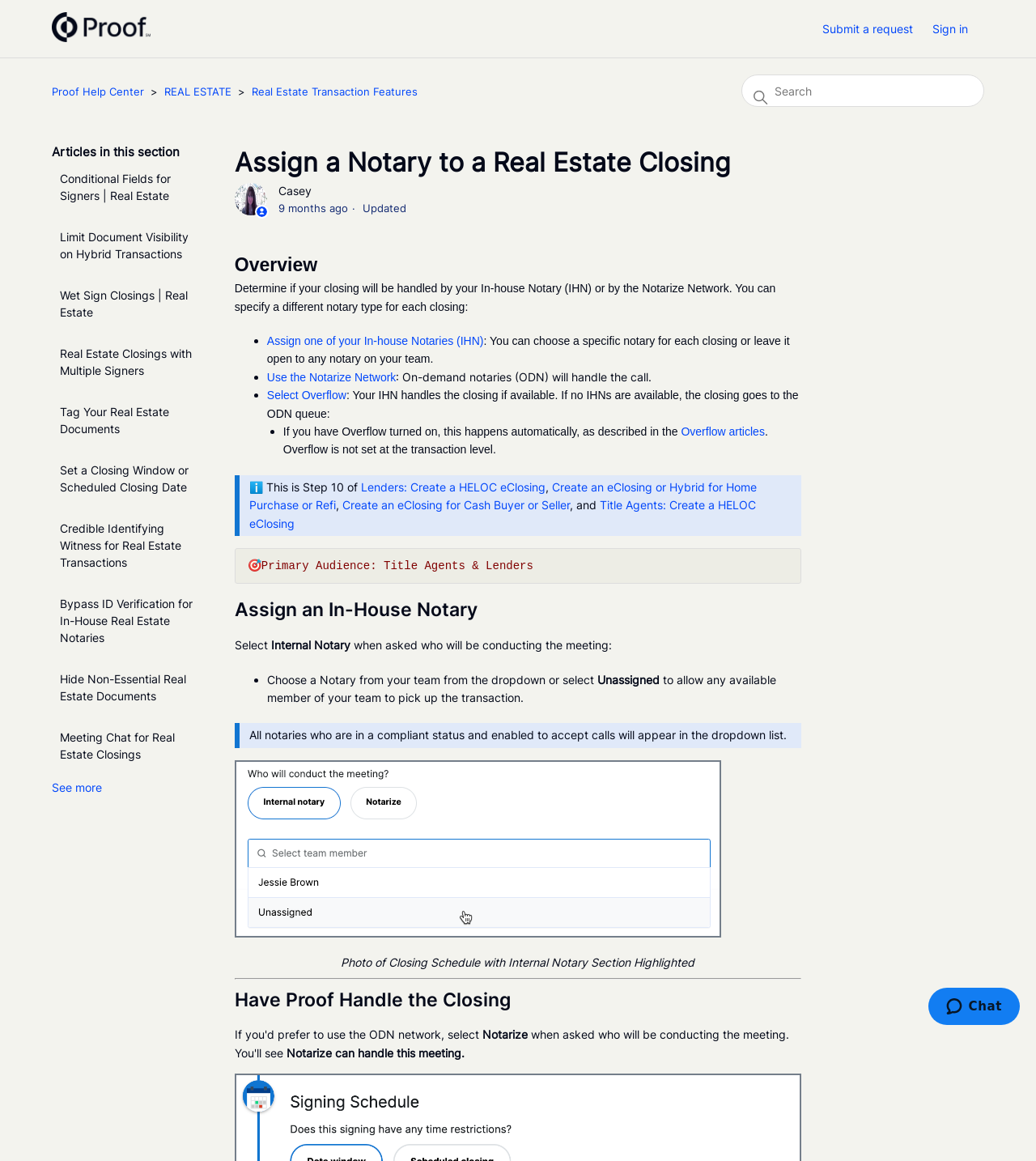Reply to the question below using a single word or brief phrase:
What is the purpose of the 'Overflow' option?

Automatically assign a notary if none are available